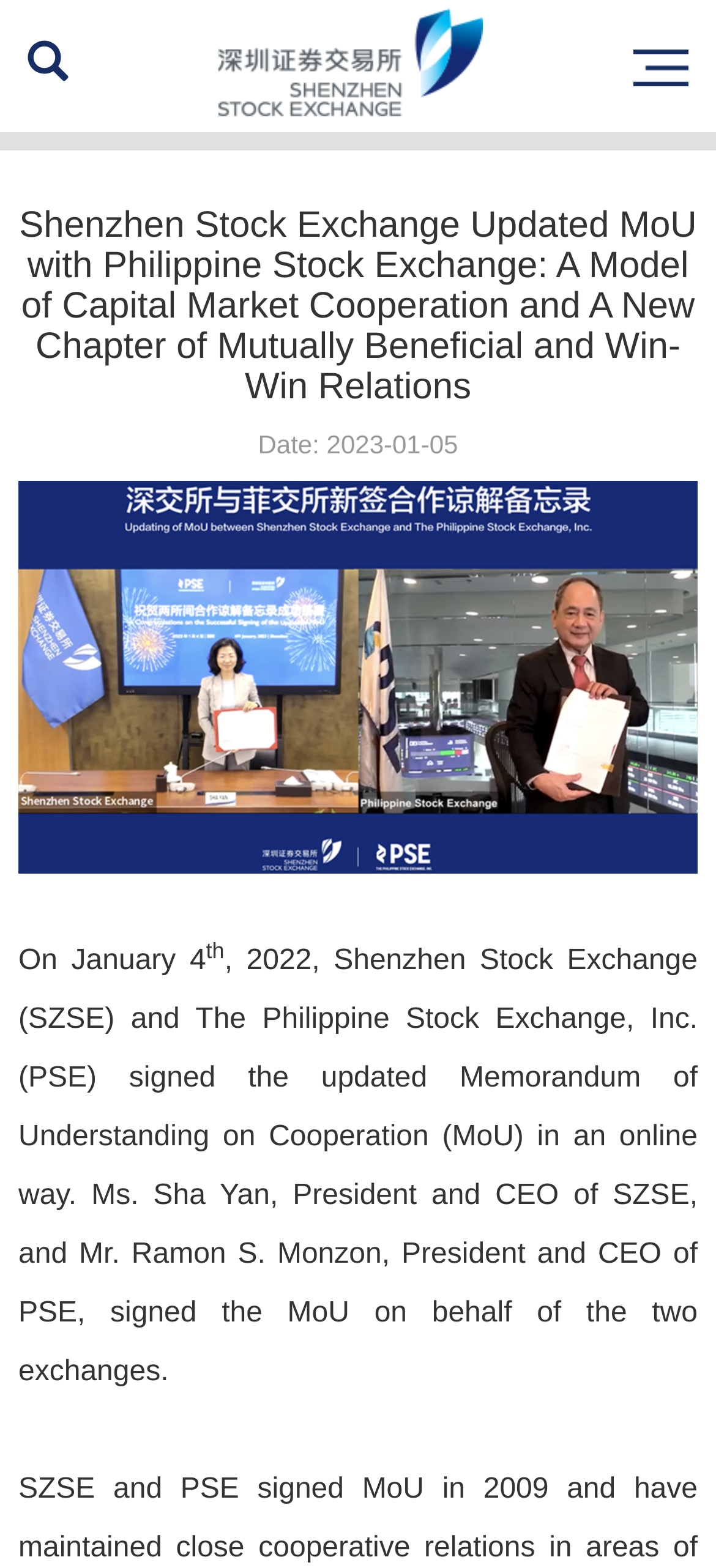What is the date of the news article?
Answer the question with just one word or phrase using the image.

2023-01-05